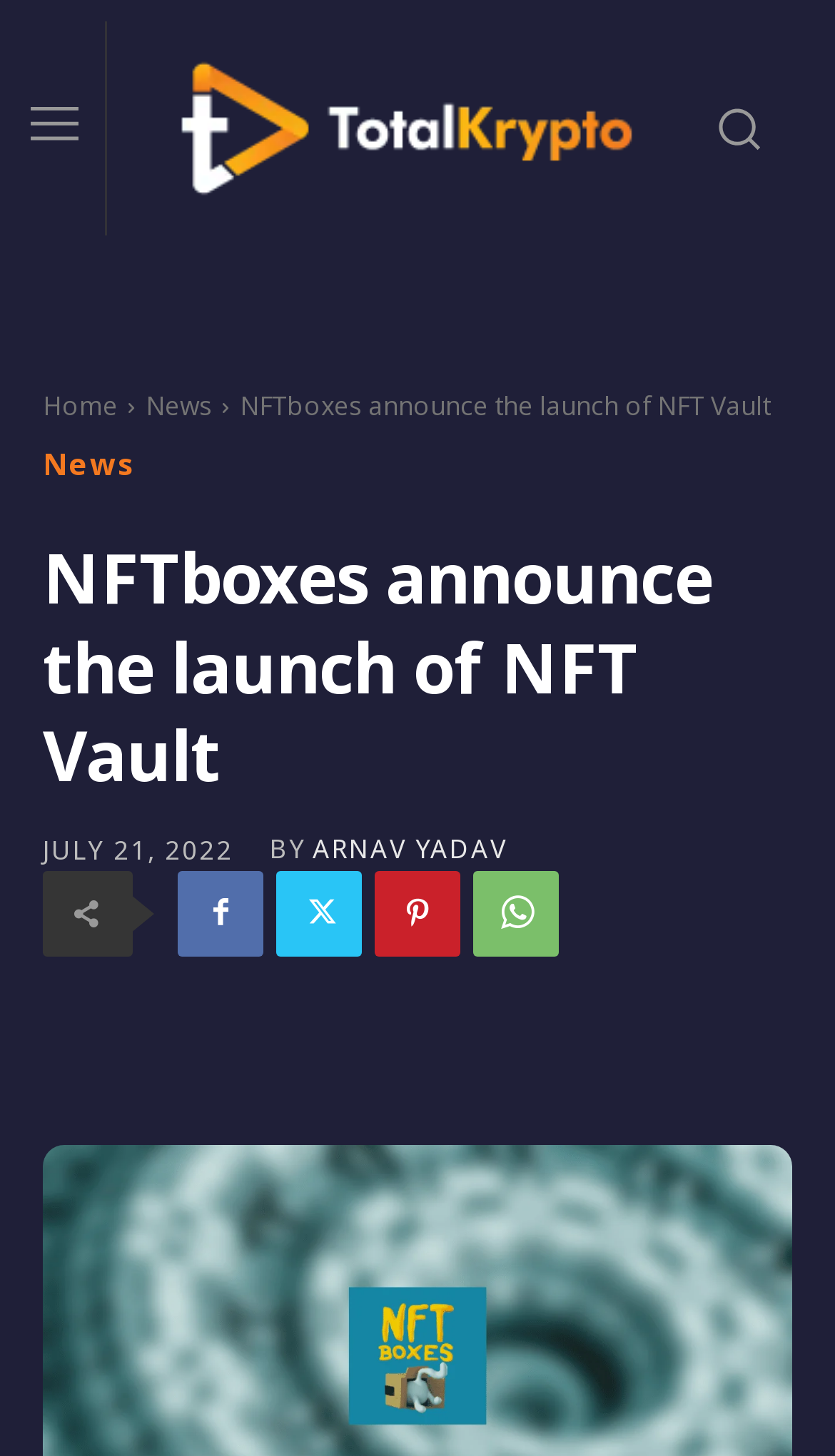Use a single word or phrase to answer the question:
What is the date of the news article?

JULY 21, 2022